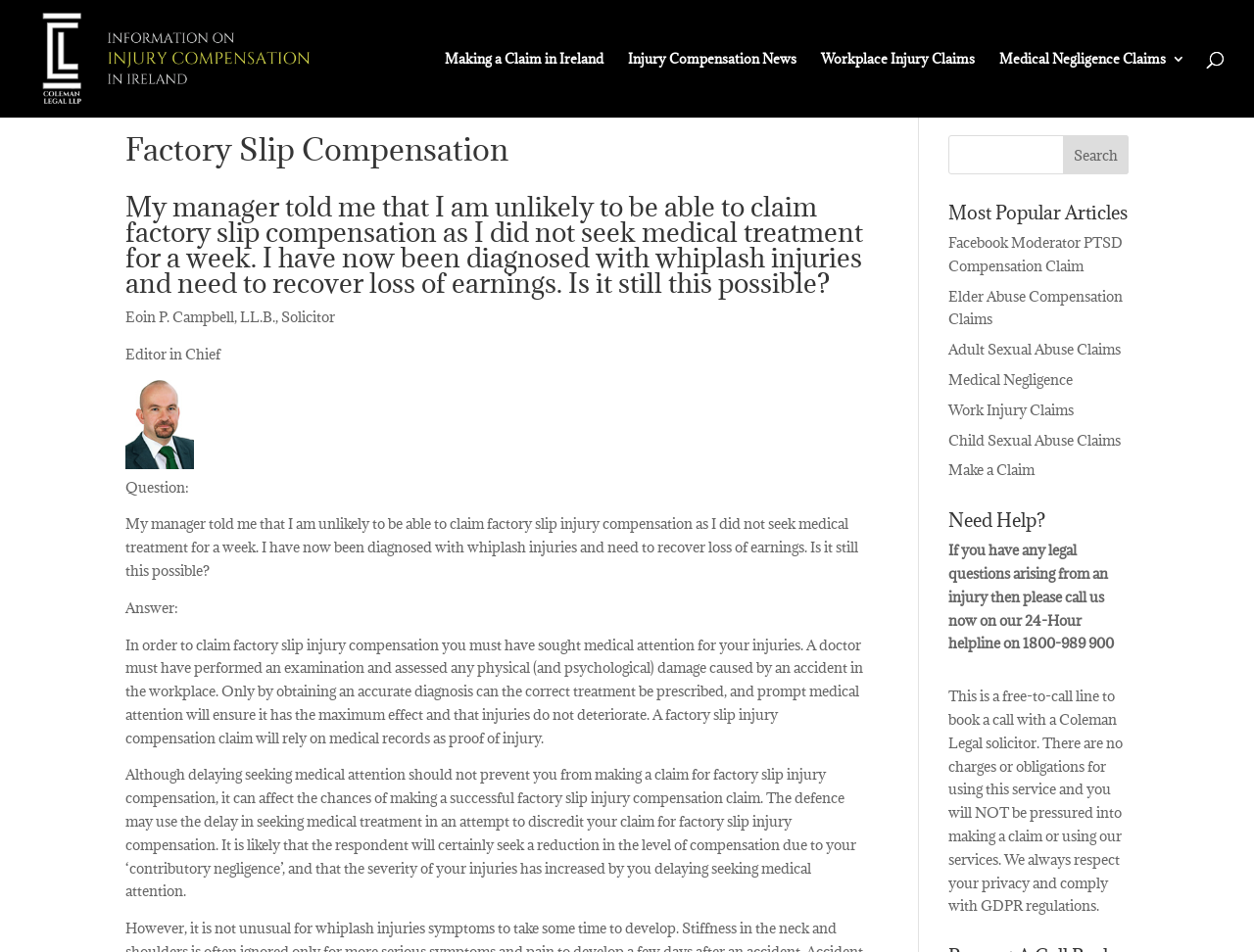Show me the bounding box coordinates of the clickable region to achieve the task as per the instruction: "Learn about medical negligence claims".

[0.797, 0.055, 0.945, 0.123]